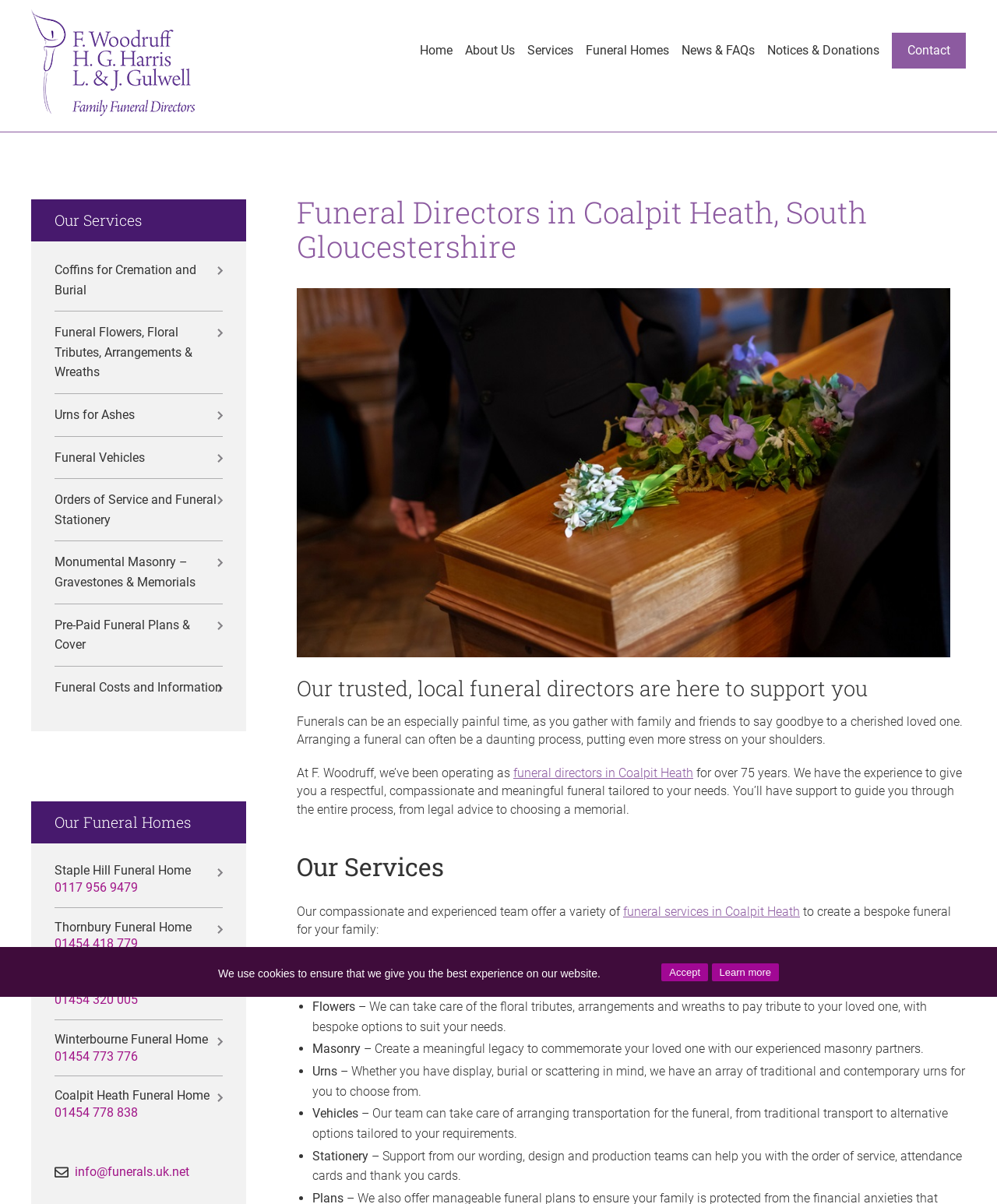What services do the funeral directors offer?
Please ensure your answer to the question is detailed and covers all necessary aspects.

The services offered by the funeral directors can be found in the section 'Our Services' on the webpage. This section lists various services, including funeral services, coffins, flowers, masonry, urns, vehicles, and stationery. Each service is described in detail, and some have links to more information.